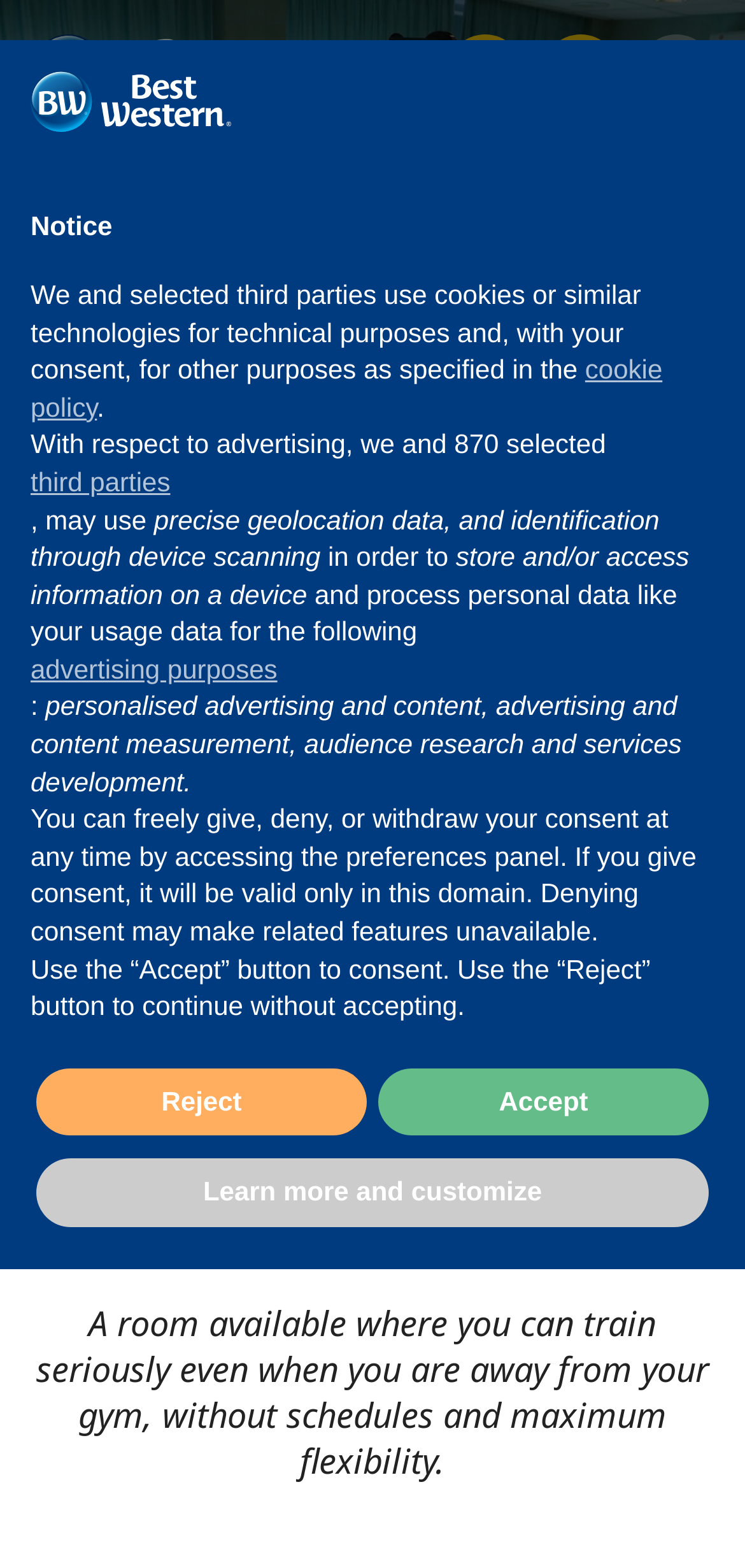Determine the heading of the webpage and extract its text content.

Macerata hotel with gym